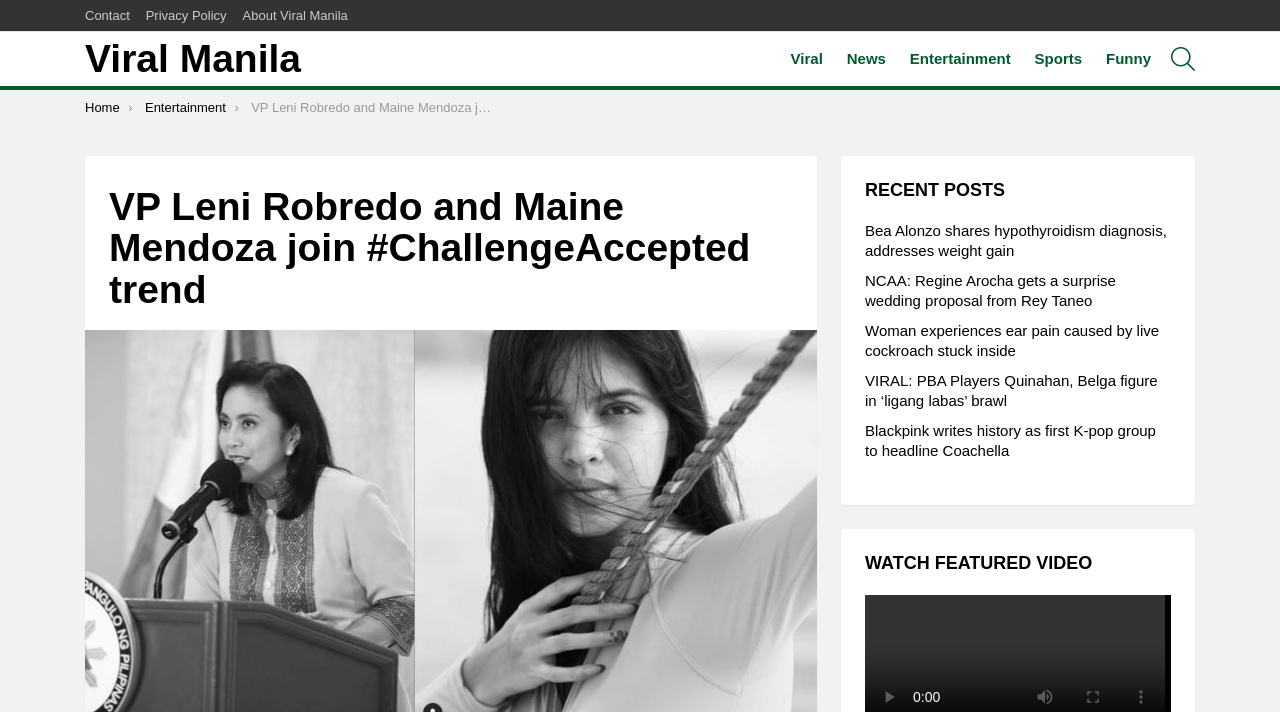Please answer the following question using a single word or phrase: What is the section title above the featured video?

WATCH FEATURED VIDEO